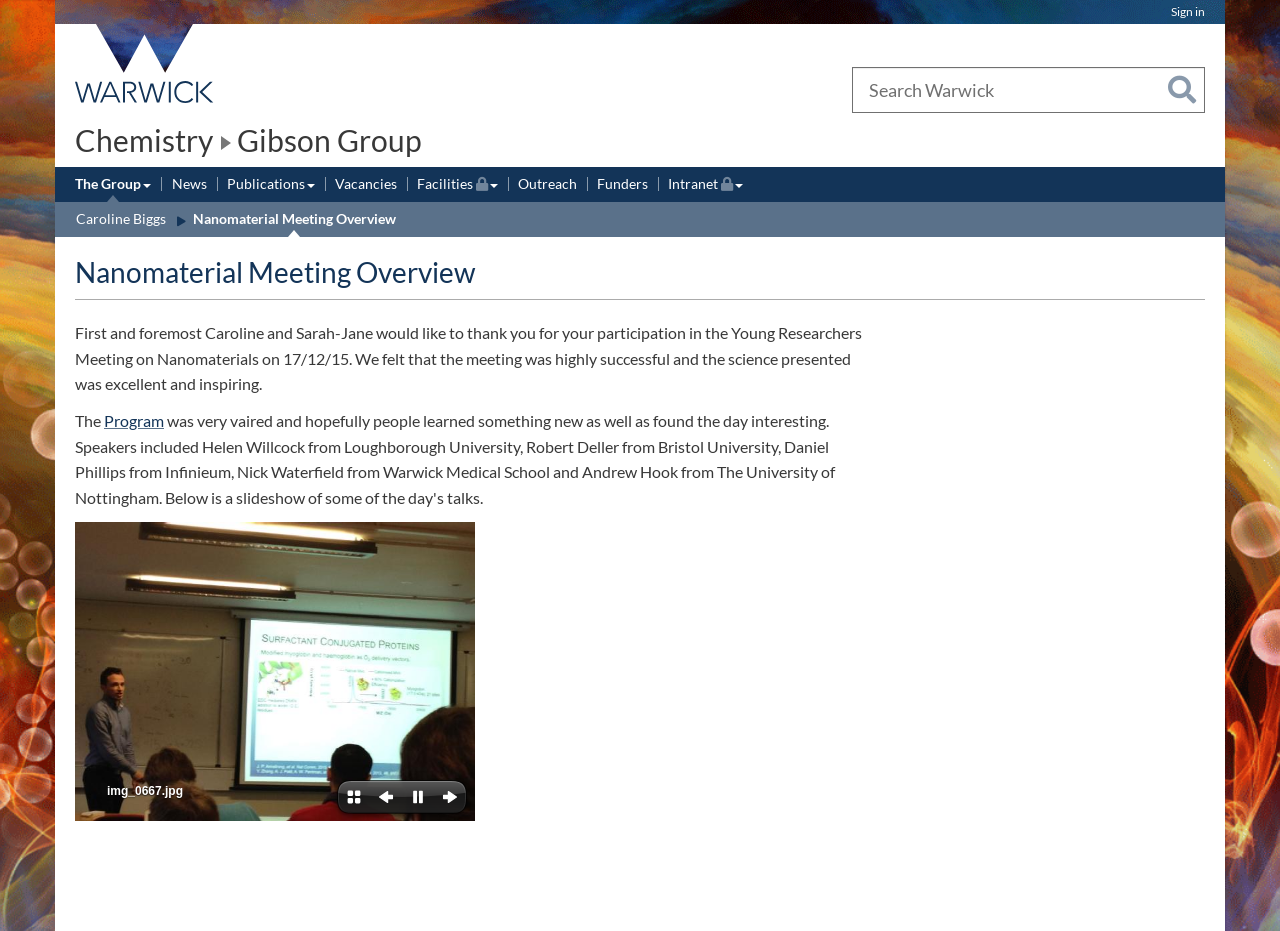Locate the bounding box coordinates of the element you need to click to accomplish the task described by this instruction: "View the Gibson Group page".

[0.185, 0.131, 0.33, 0.17]